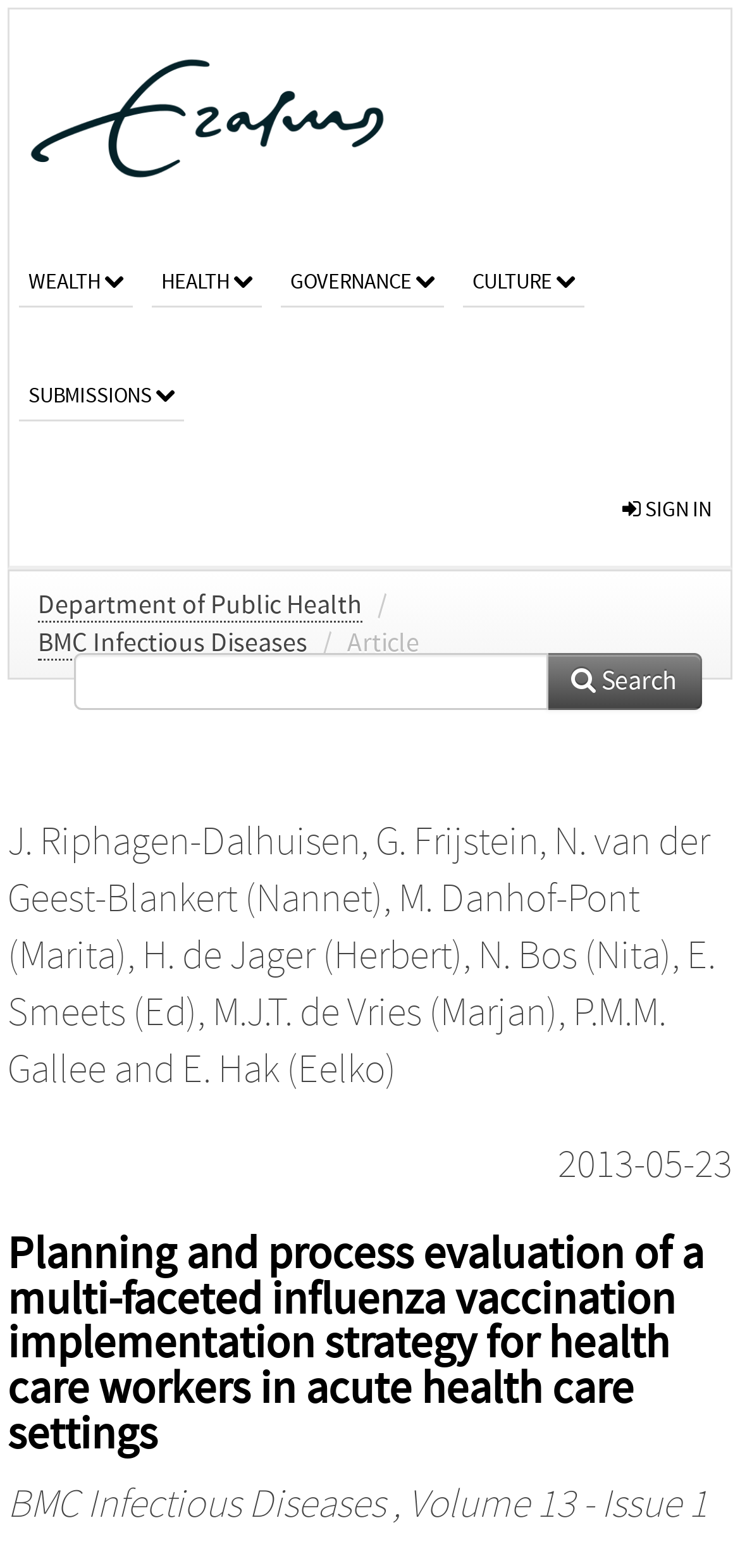Please locate the clickable area by providing the bounding box coordinates to follow this instruction: "View the ECOVACS DEEBOT T30S article".

None